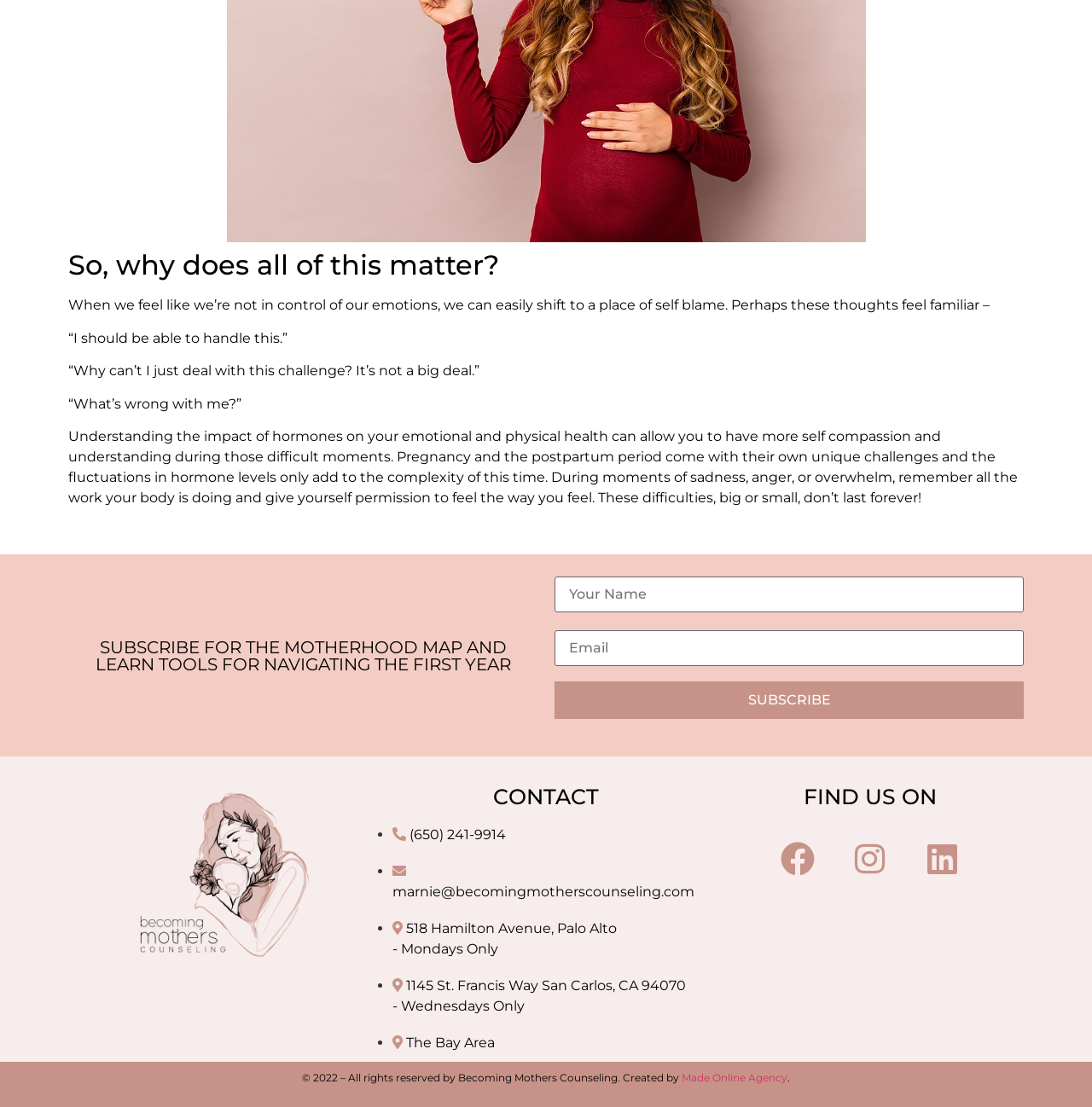Give a short answer to this question using one word or a phrase:
What can be subscribed for?

The Motherhood Map